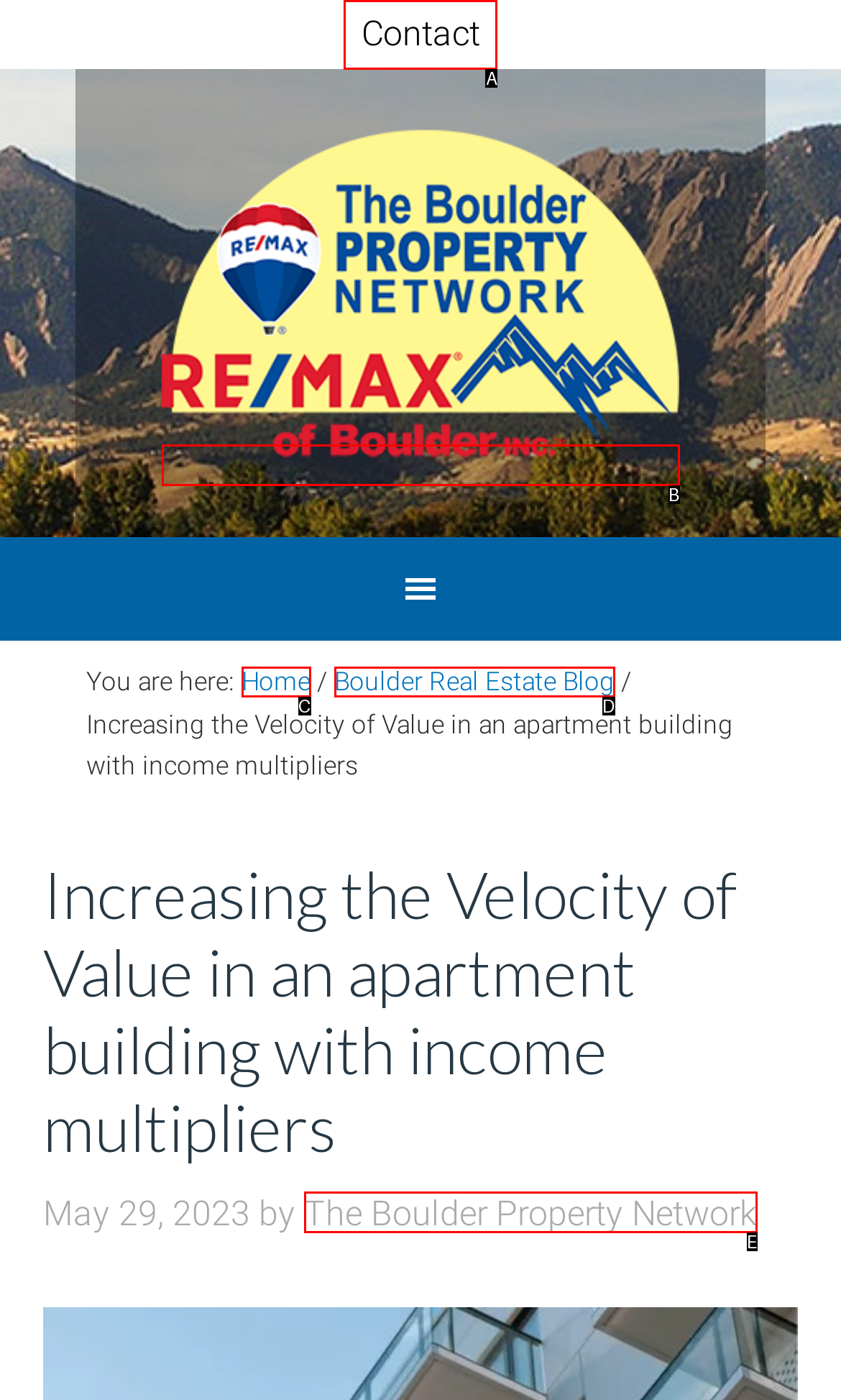Find the HTML element that matches the description: Home. Answer using the letter of the best match from the available choices.

C